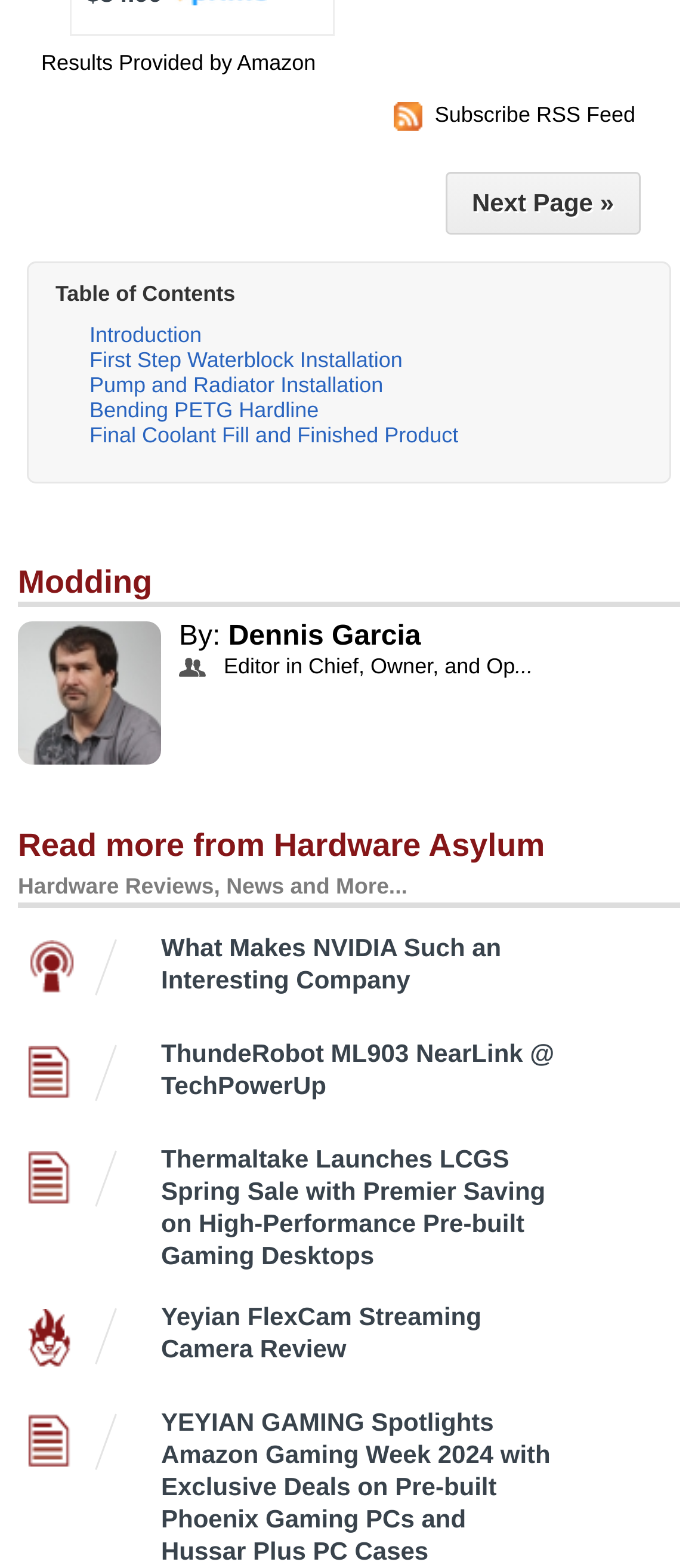Predict the bounding box coordinates of the area that should be clicked to accomplish the following instruction: "Learn about IMAP migration in the Microsoft 365 admin center". The bounding box coordinates should consist of four float numbers between 0 and 1, i.e., [left, top, right, bottom].

None